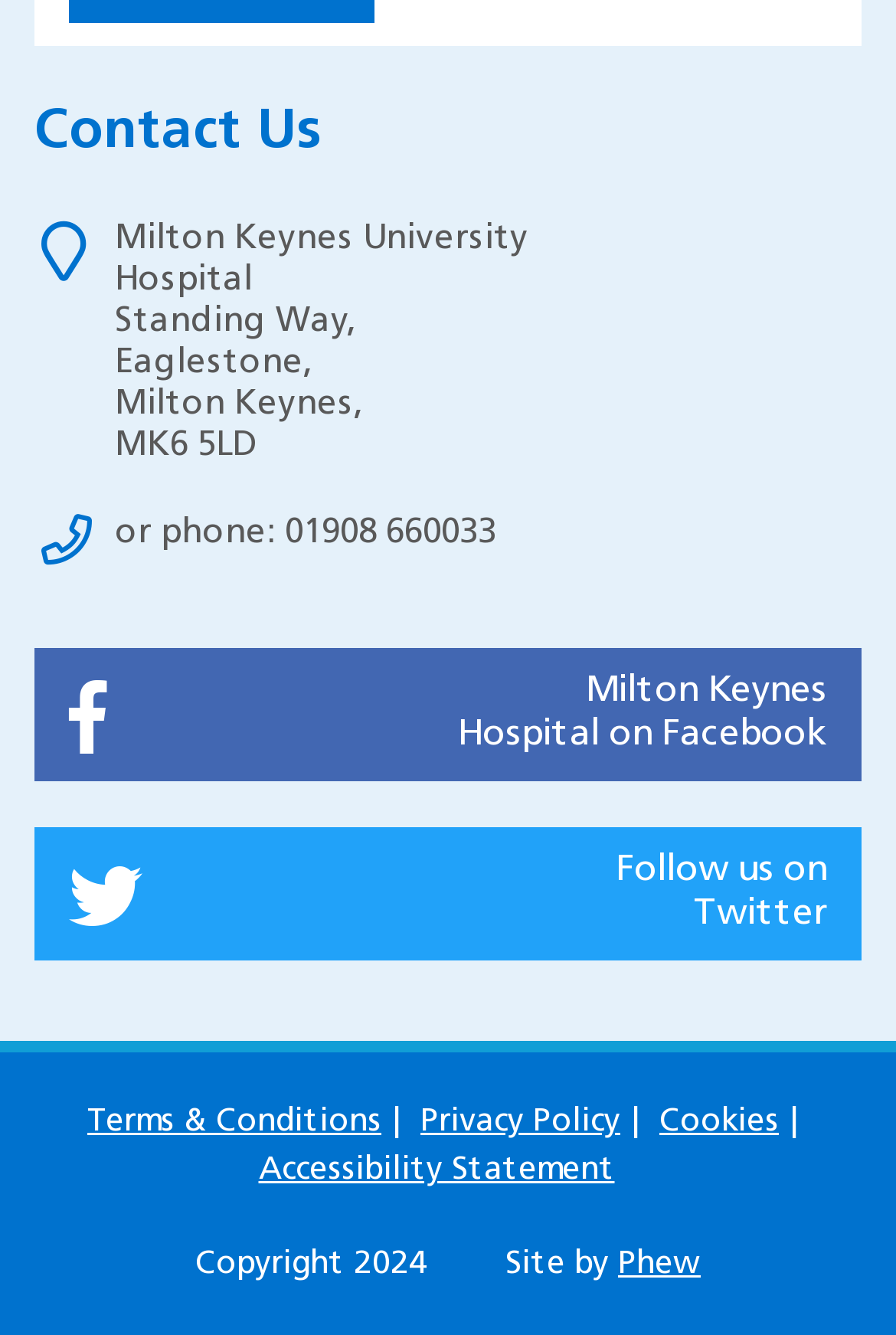Please find the bounding box coordinates in the format (top-left x, top-left y, bottom-right x, bottom-right y) for the given element description. Ensure the coordinates are floating point numbers between 0 and 1. Description: Milton KeynesHospital on Facebook

[0.038, 0.486, 0.962, 0.586]